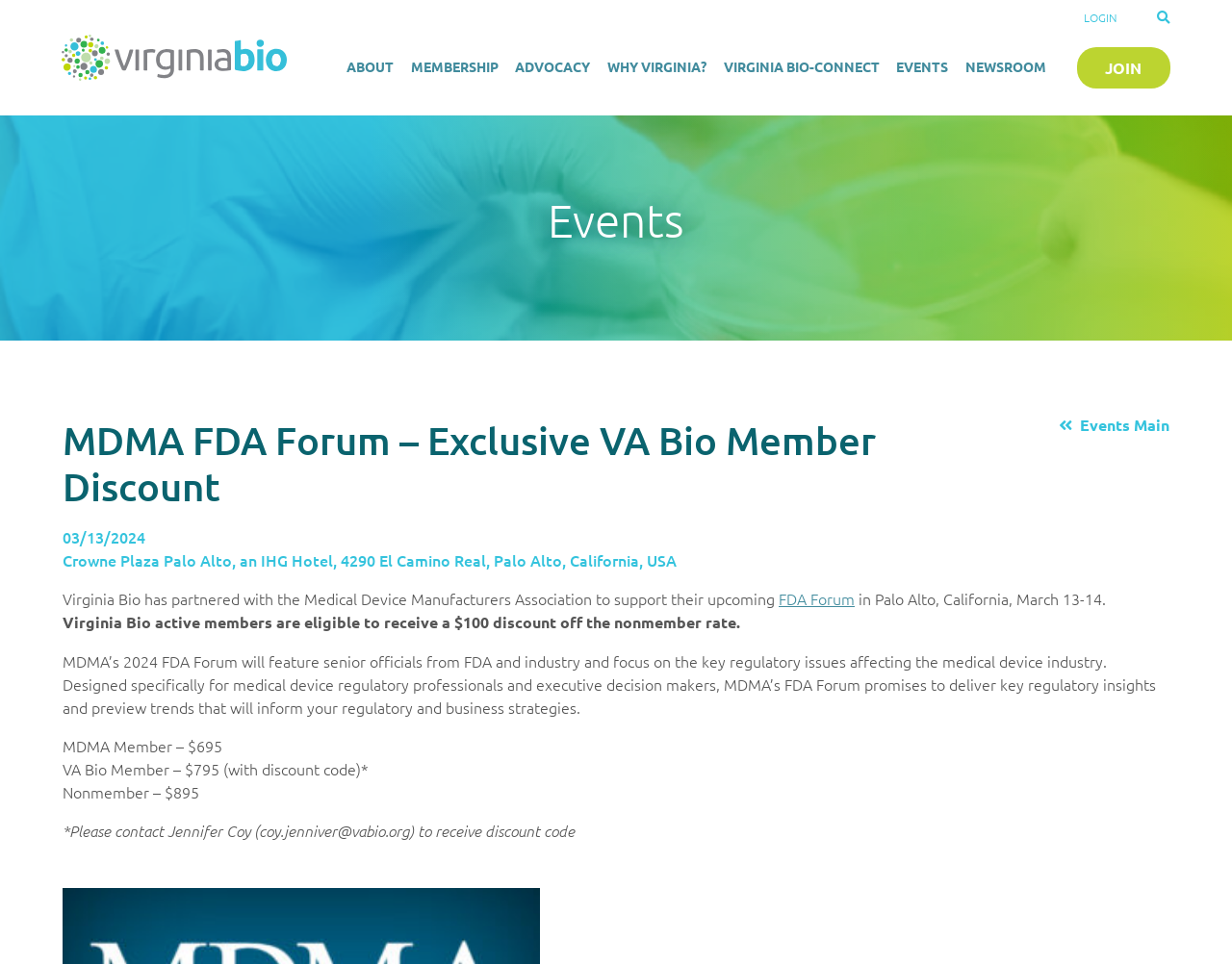What is the location of the FDA Forum?
Based on the image, give a concise answer in the form of a single word or short phrase.

Palo Alto, California